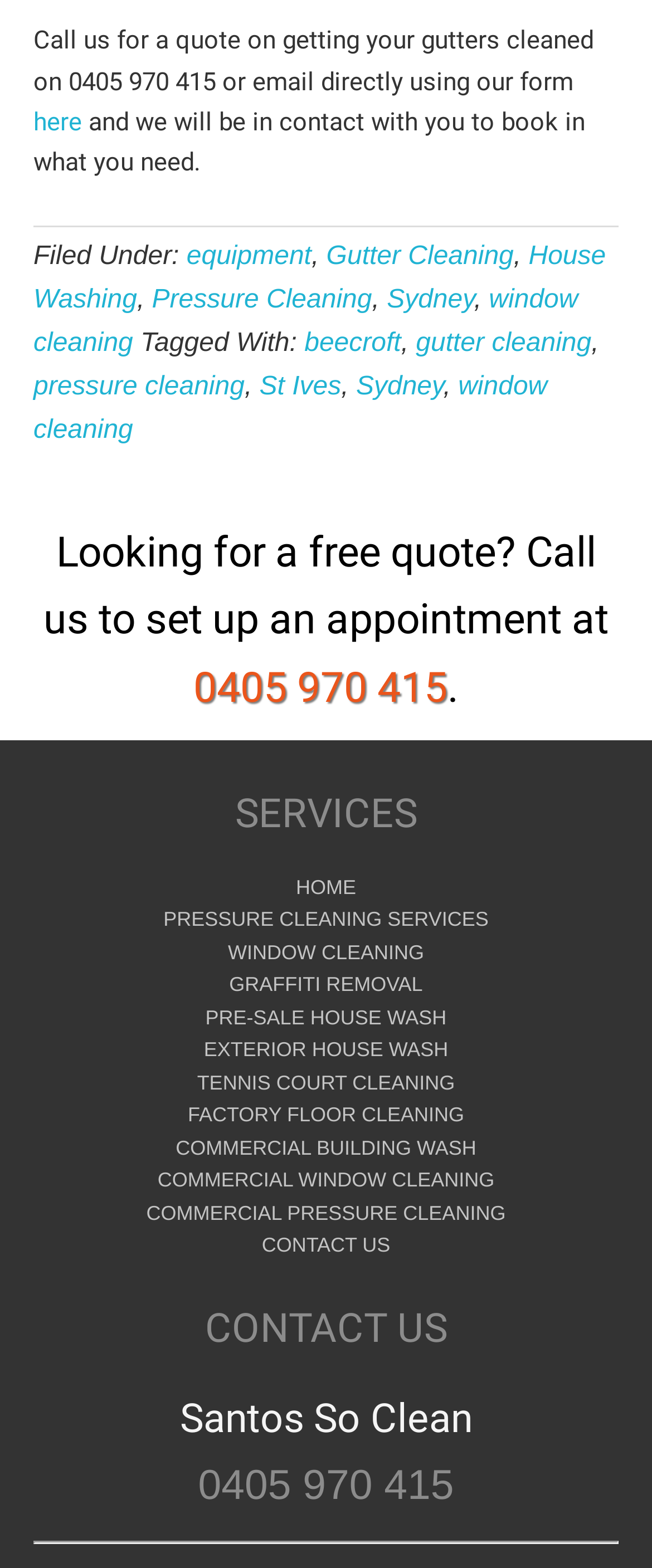What is the name of the company?
Using the image, provide a detailed and thorough answer to the question.

The name of the company can be found at the bottom of the webpage, where it says 'Santos So Clean'.